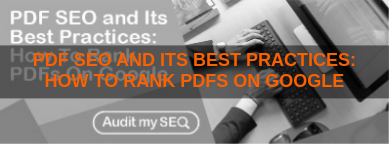List and describe all the prominent features within the image.

The image features a visually striking promotional banner titled "PDF SEO and Its Best Practices: How to Rank PDFs on Google." The design incorporates an overhead view of a desk with a computer keyboard and hands engaged in work, hinting at a focus on digital solutions. The text is prominently displayed in an orange font against a blurred monochrome background, enhancing its visibility and emphasizing the content's relevance. At the bottom of the banner, a call-to-action button labeled "Audit my SEO" invites users to engage further with the services offered, suggesting a focus on optimizing PDF content for better visibility in Google search results. This image serves as an engaging introduction to a deeper exploration of SEO practices specific to PDFs.